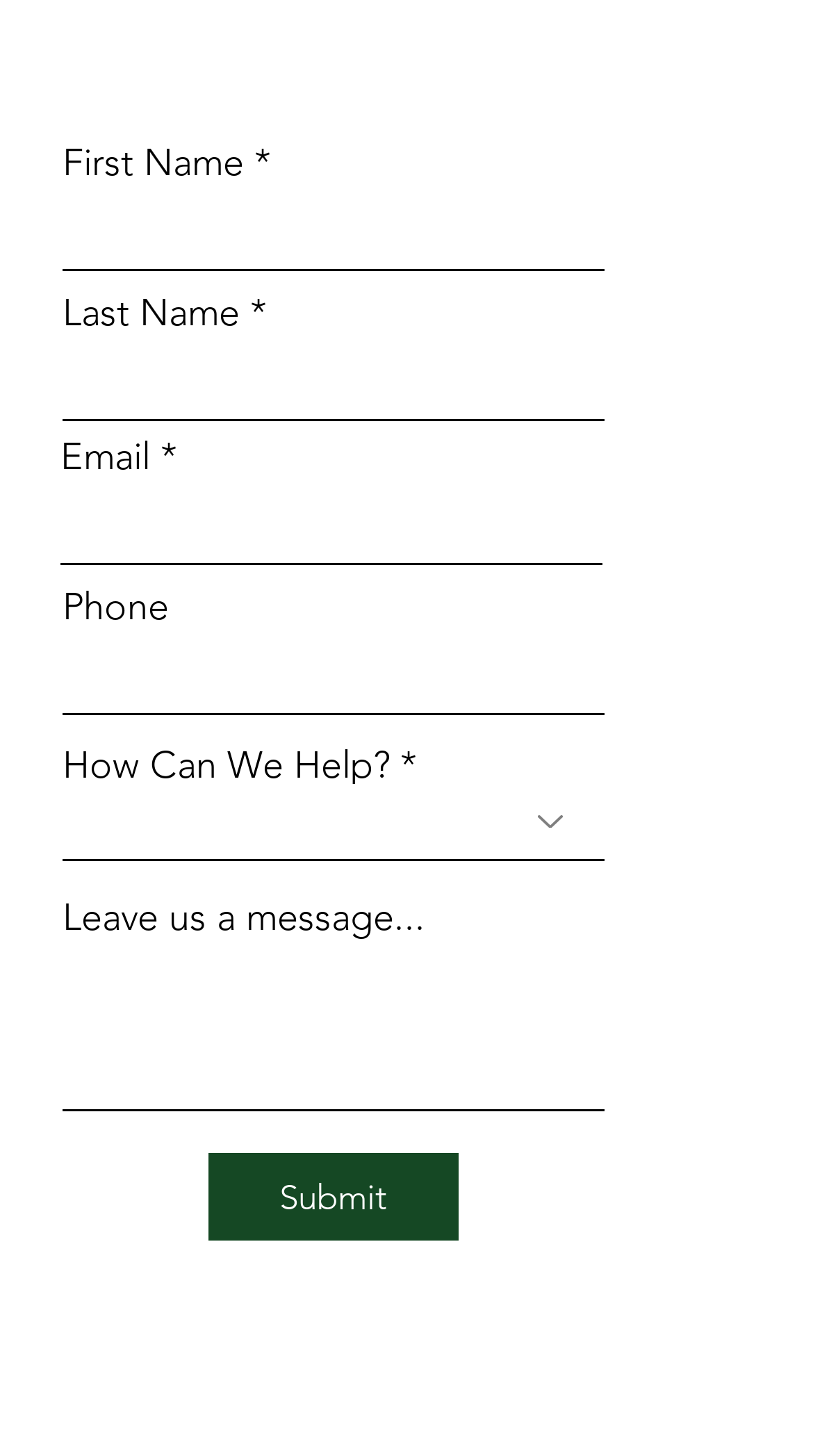What is the first field to fill in the form?
Answer the question based on the image using a single word or a brief phrase.

First Name